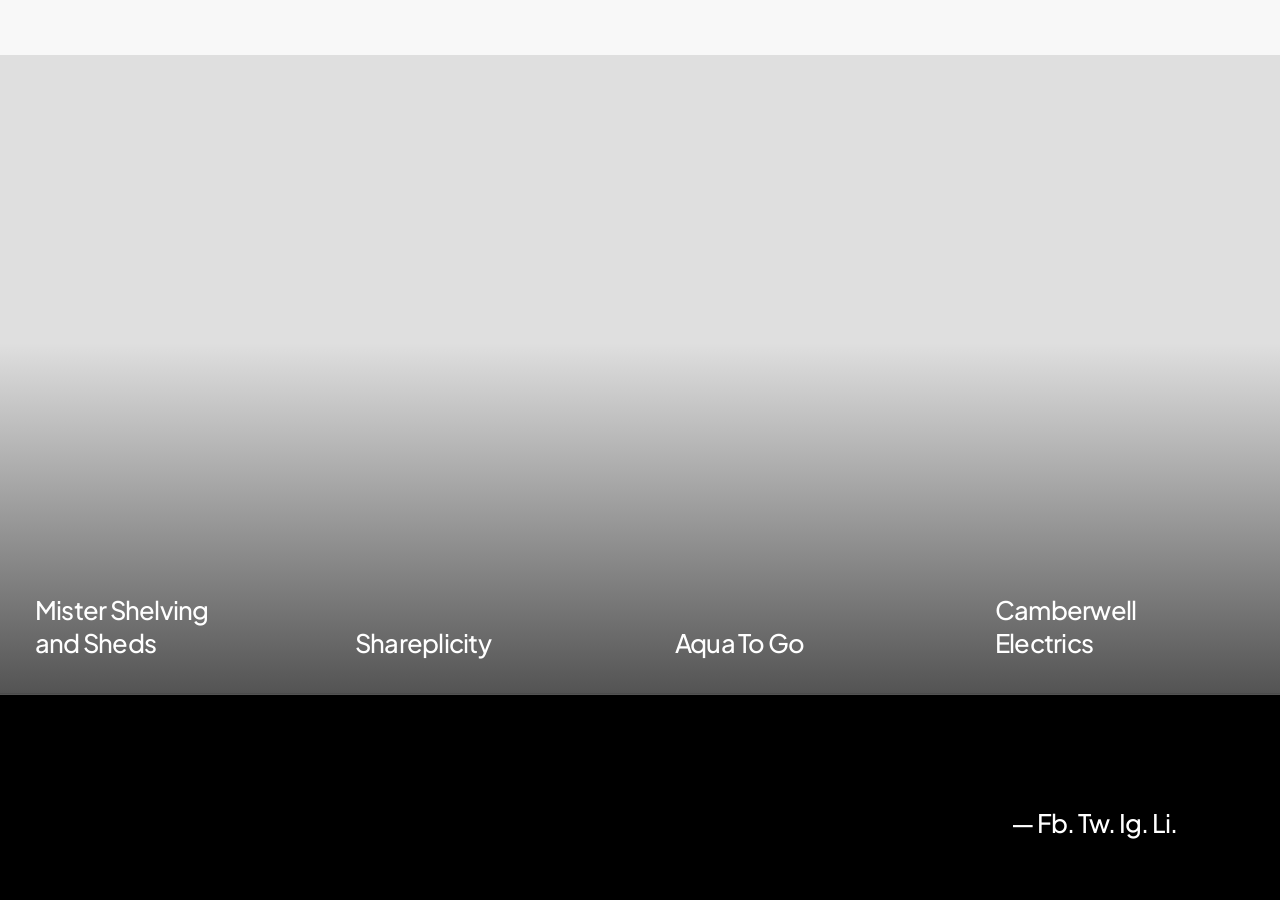What is the copyright year mentioned?
Can you provide a detailed and comprehensive answer to the question?

I found the StaticText element with the text '©2023', which indicates the copyright year.